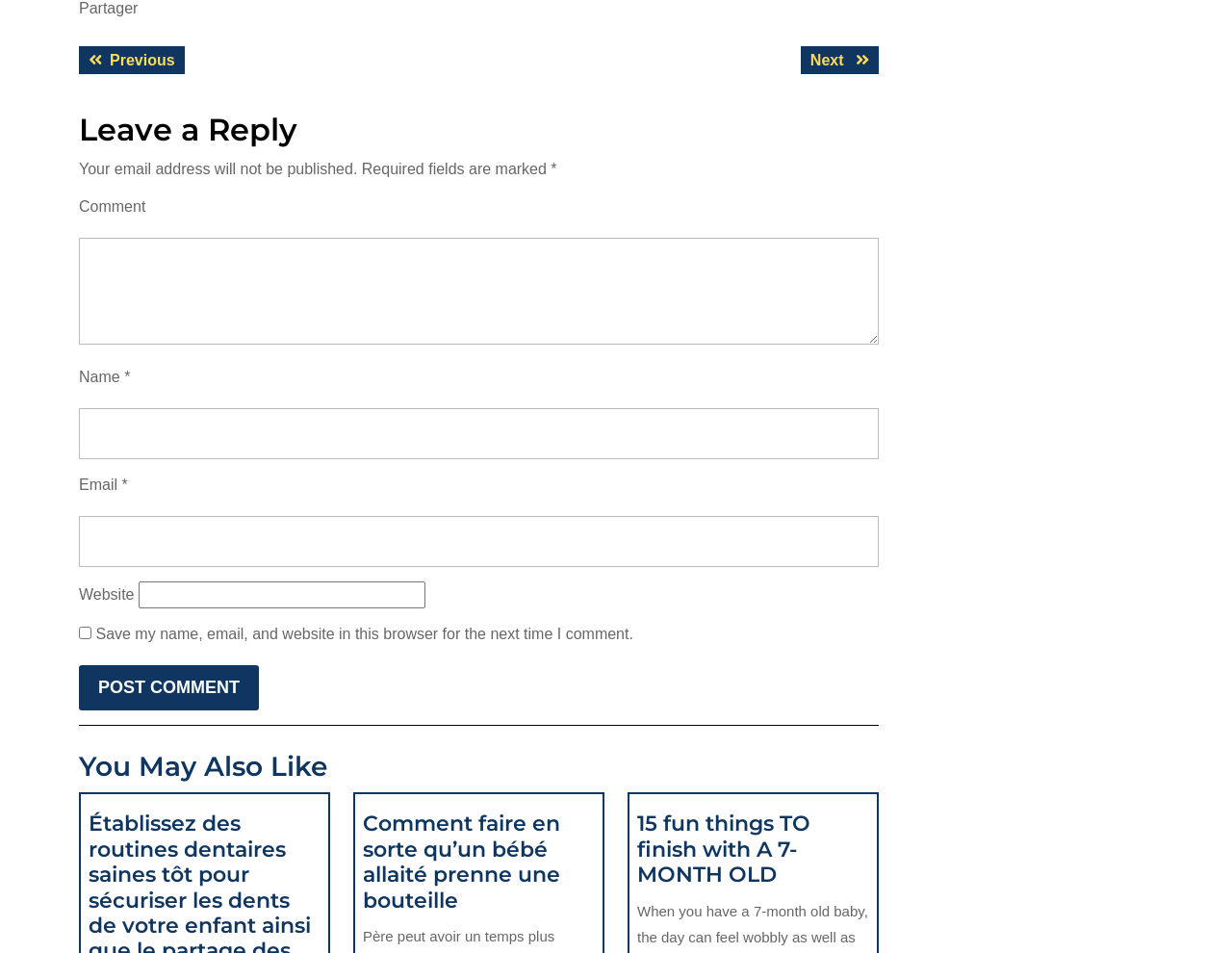Can you give a detailed response to the following question using the information from the image? What is the label of the checkbox in the comment section?

I found the checkbox element in the comment section and its corresponding label, which is 'Save my name, email, and website in this browser for the next time I comment.'.